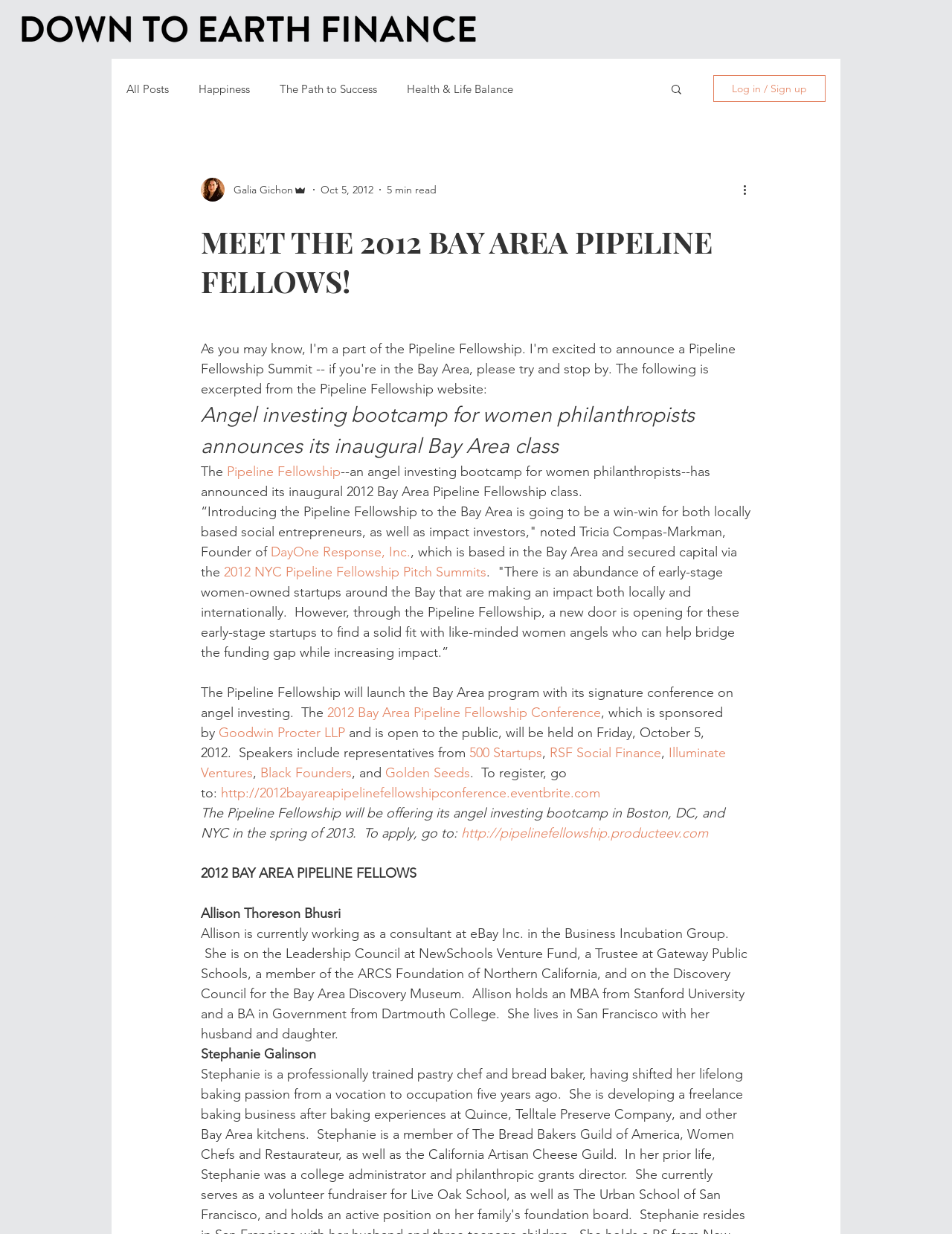Using the image as a reference, answer the following question in as much detail as possible:
What is the name of the company where Allison Thoreson Bhusri works?

According to the text, Allison Thoreson Bhusri is currently working as a consultant at eBay Inc. in the Business Incubation Group.